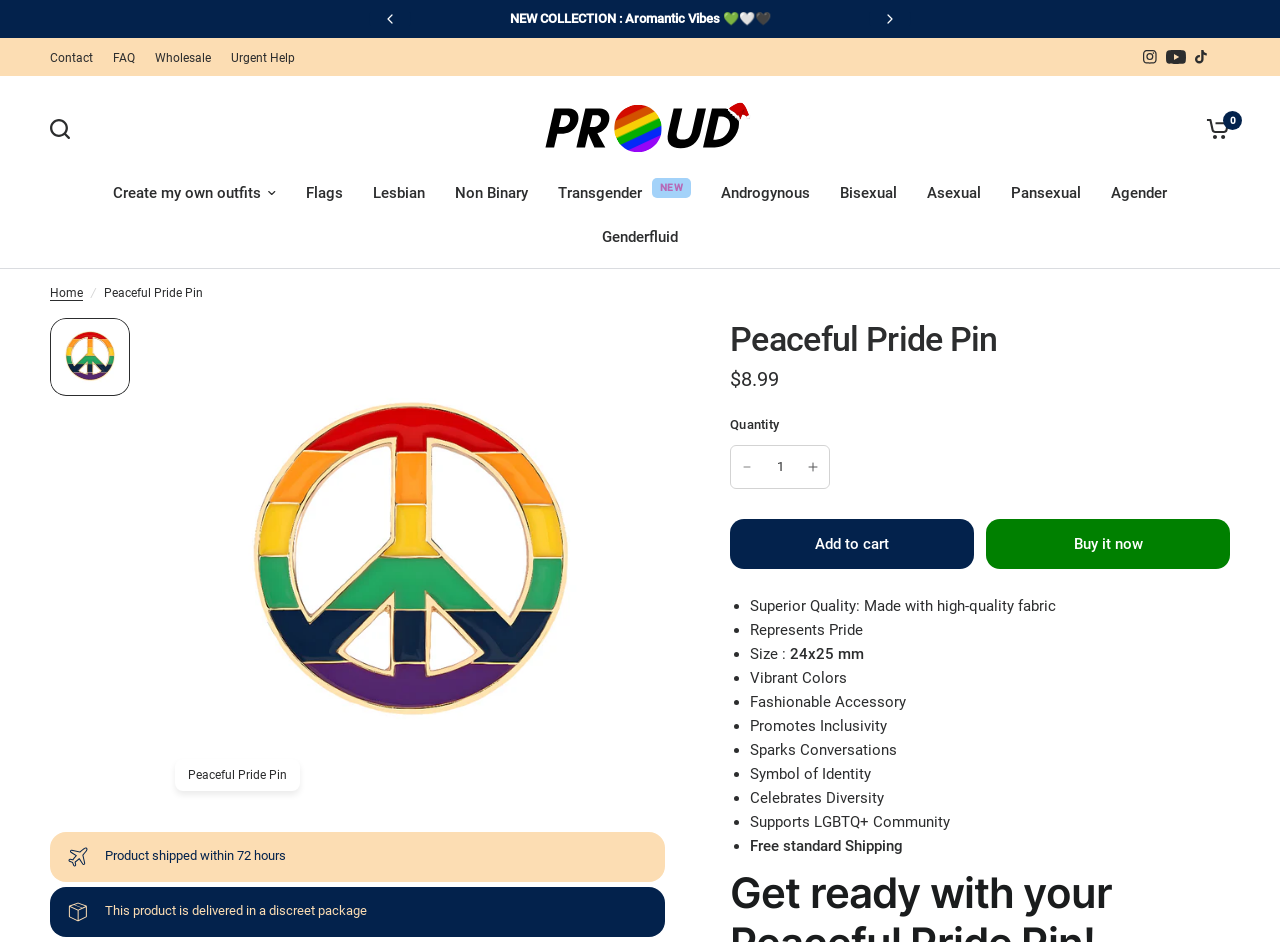Determine the bounding box for the described UI element: "Urgent Help".

[0.18, 0.052, 0.23, 0.073]